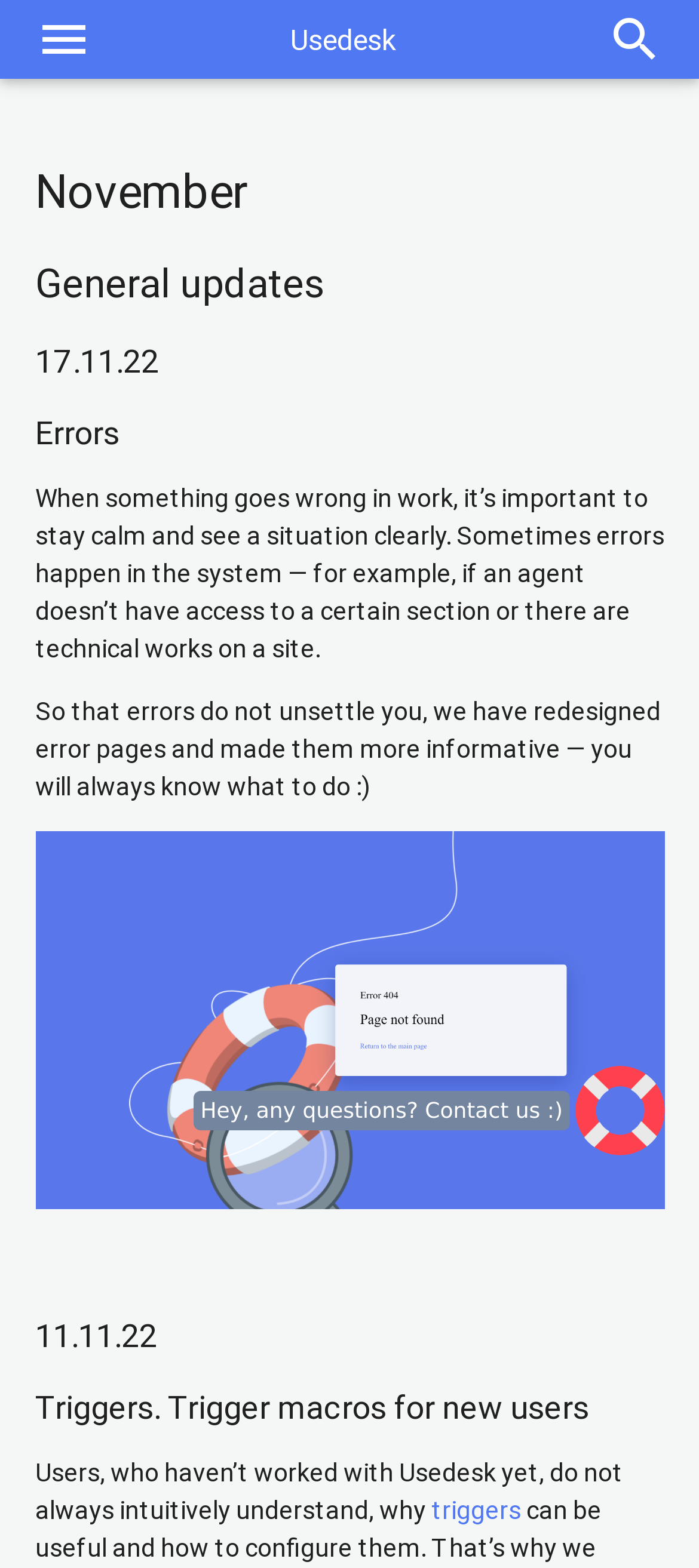Please analyze the image and provide a thorough answer to the question:
What is the main topic of the webpage?

Based on the webpage structure and content, it appears that the main topic is updates related to November, as indicated by the multiple headings with dates in November and the content discussing errors and triggers.